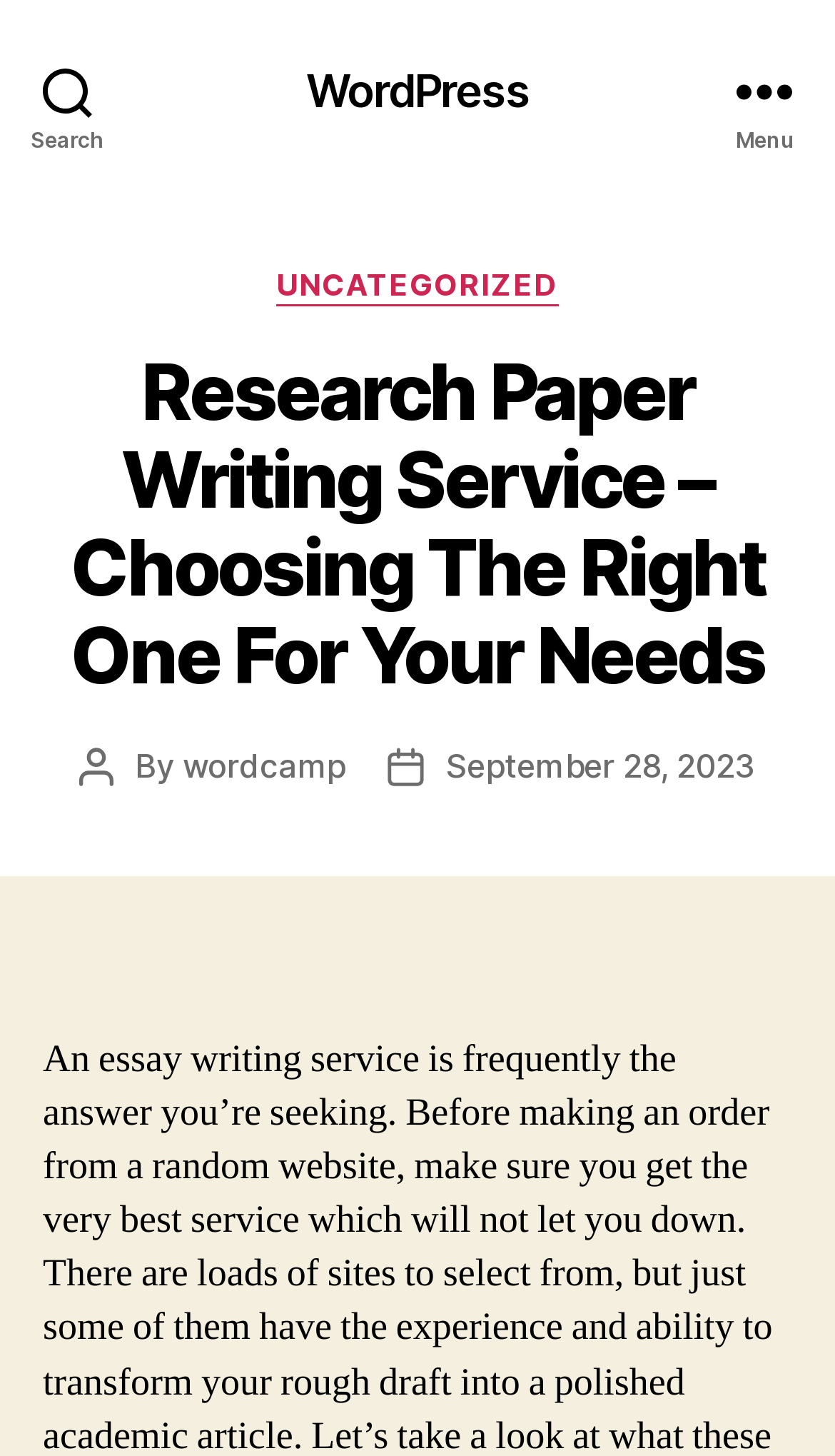Identify the bounding box coordinates for the UI element that matches this description: "September 28, 2023".

[0.534, 0.511, 0.905, 0.539]